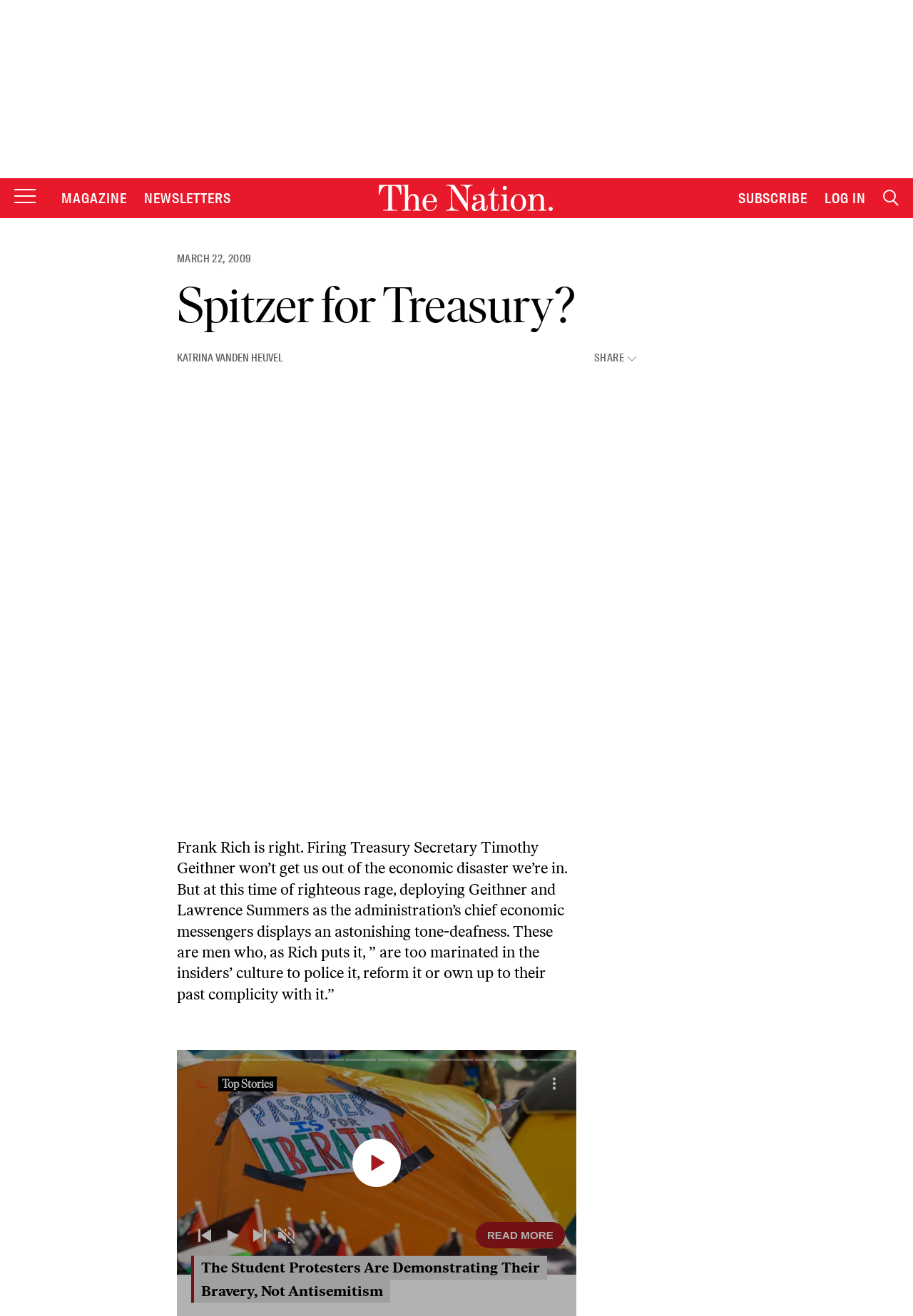Highlight the bounding box coordinates of the element that should be clicked to carry out the following instruction: "Log in". The coordinates must be given as four float numbers ranging from 0 to 1, i.e., [left, top, right, bottom].

[0.903, 0.144, 0.948, 0.158]